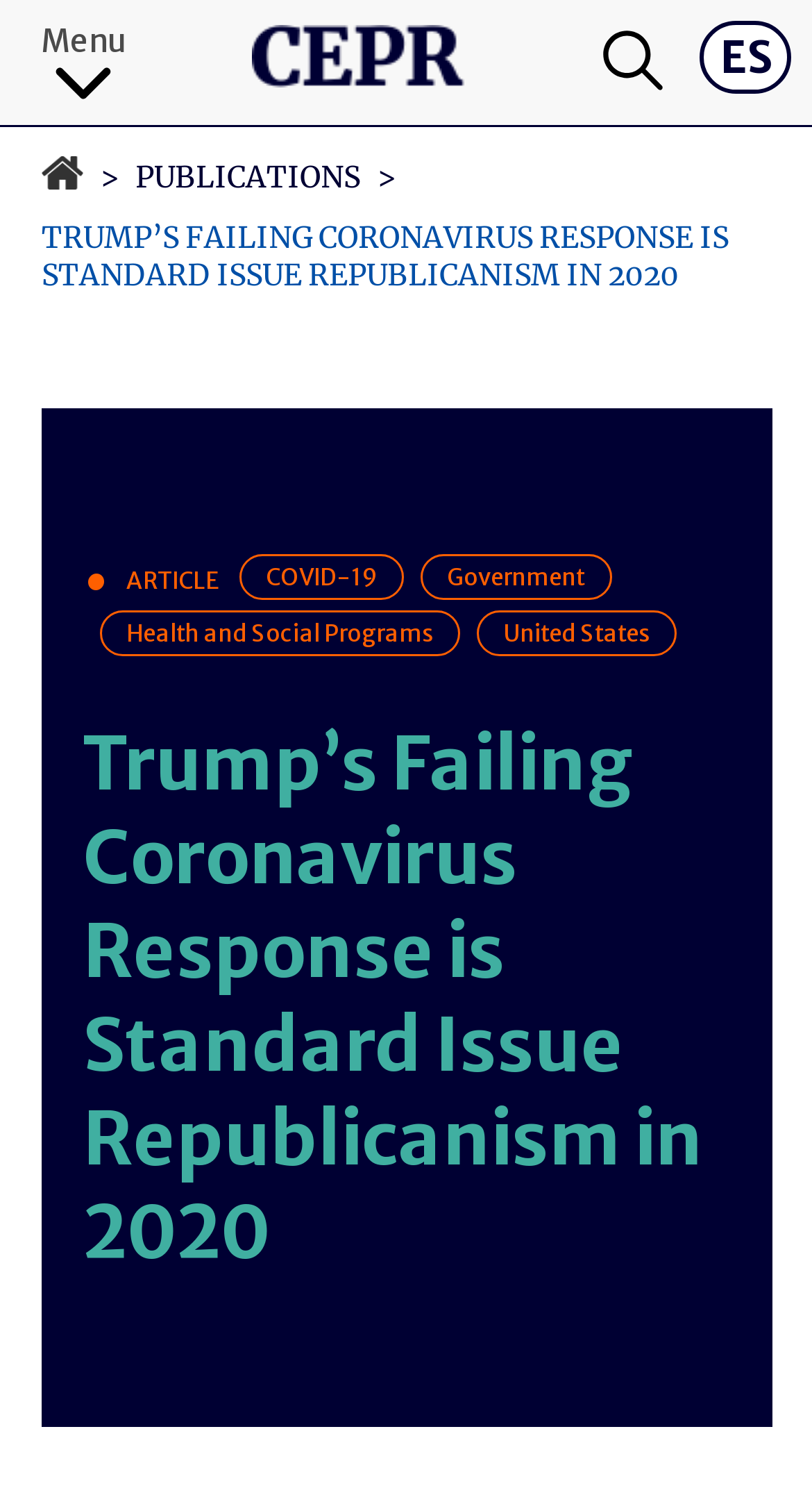Identify the bounding box for the element characterized by the following description: "Health and Social Programs".

[0.122, 0.408, 0.565, 0.439]